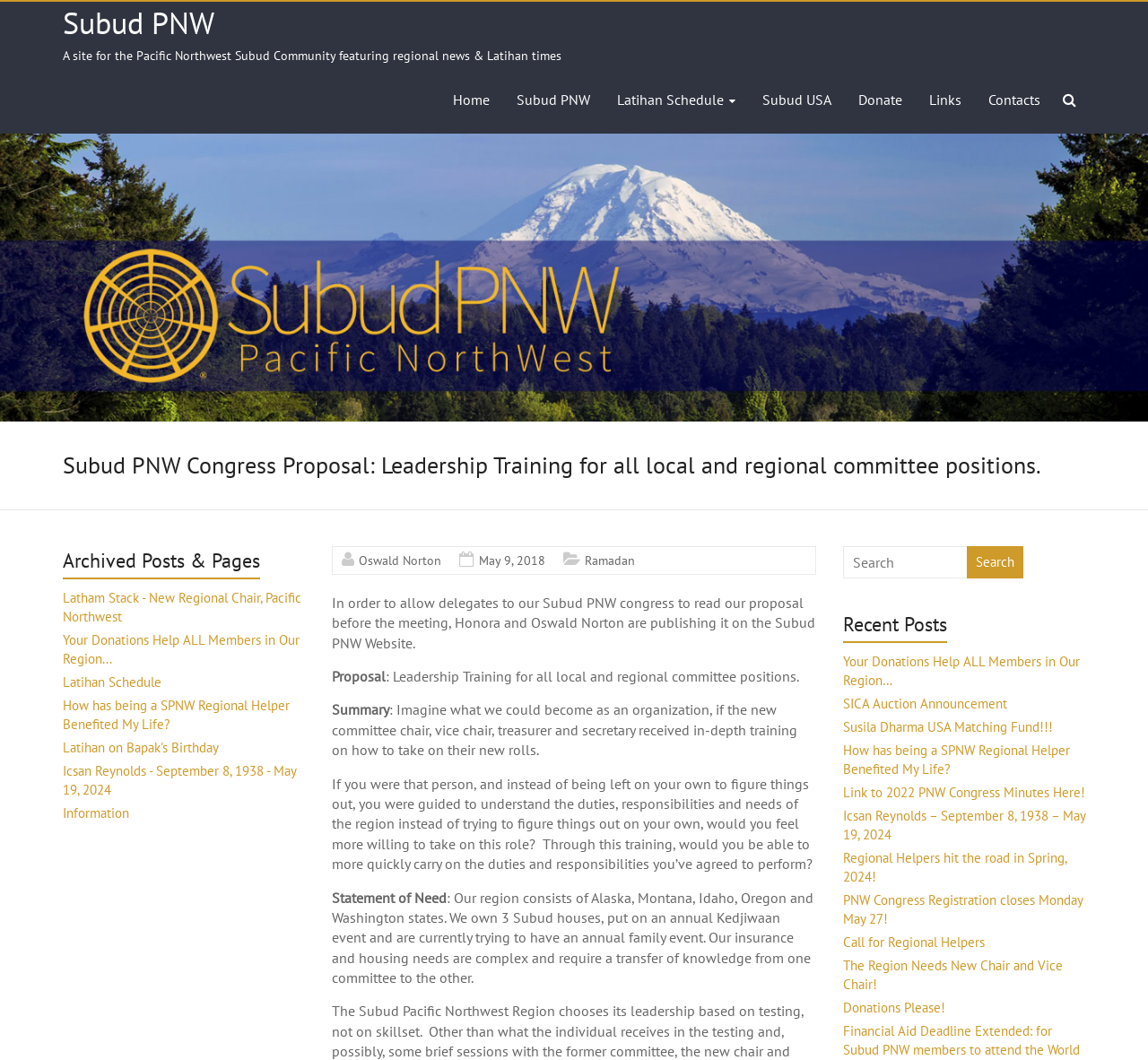Identify the bounding box coordinates of the area that should be clicked in order to complete the given instruction: "Read the 'Proposal' details". The bounding box coordinates should be four float numbers between 0 and 1, i.e., [left, top, right, bottom].

[0.289, 0.629, 0.336, 0.646]